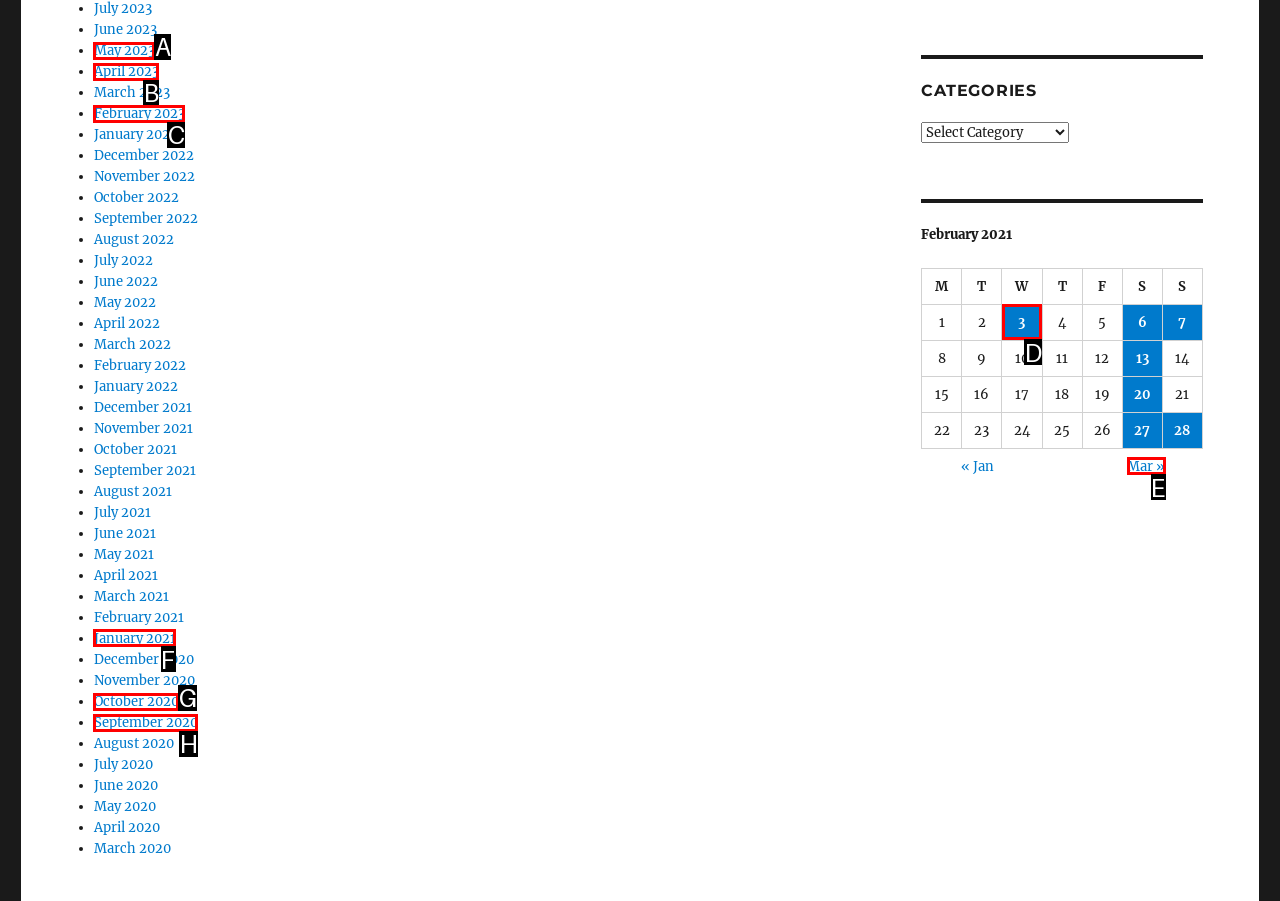Choose the HTML element to click for this instruction: Call the phone number 1 (888) 774 0040 Answer with the letter of the correct choice from the given options.

None